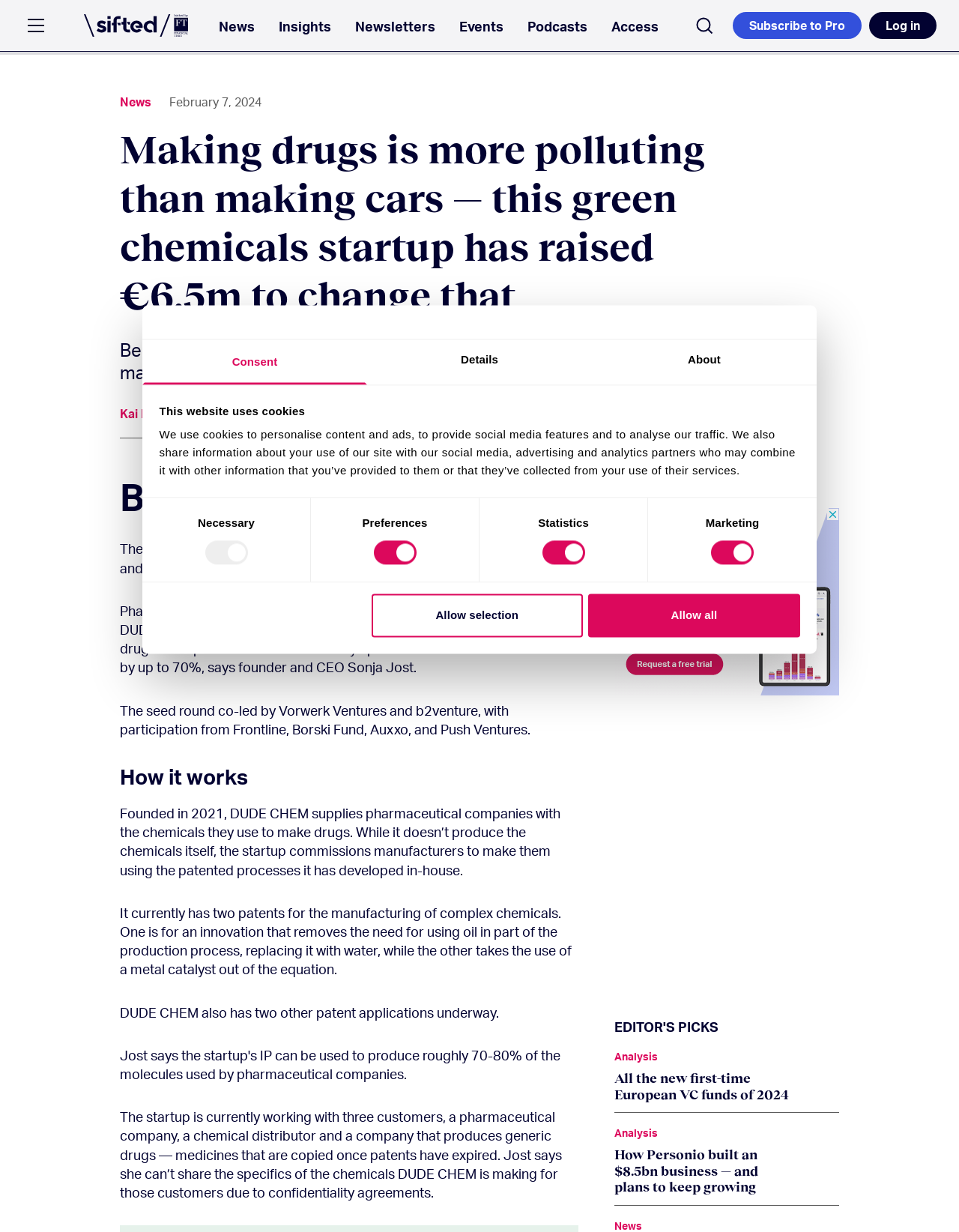What is the name of the startup mentioned in the article?
Using the image as a reference, answer the question in detail.

The article mentions a startup that supplies sustainably-produced chemicals to the pharmaceutical industry, and its name is DUDE CHEM, which is mentioned in the second heading of the article.